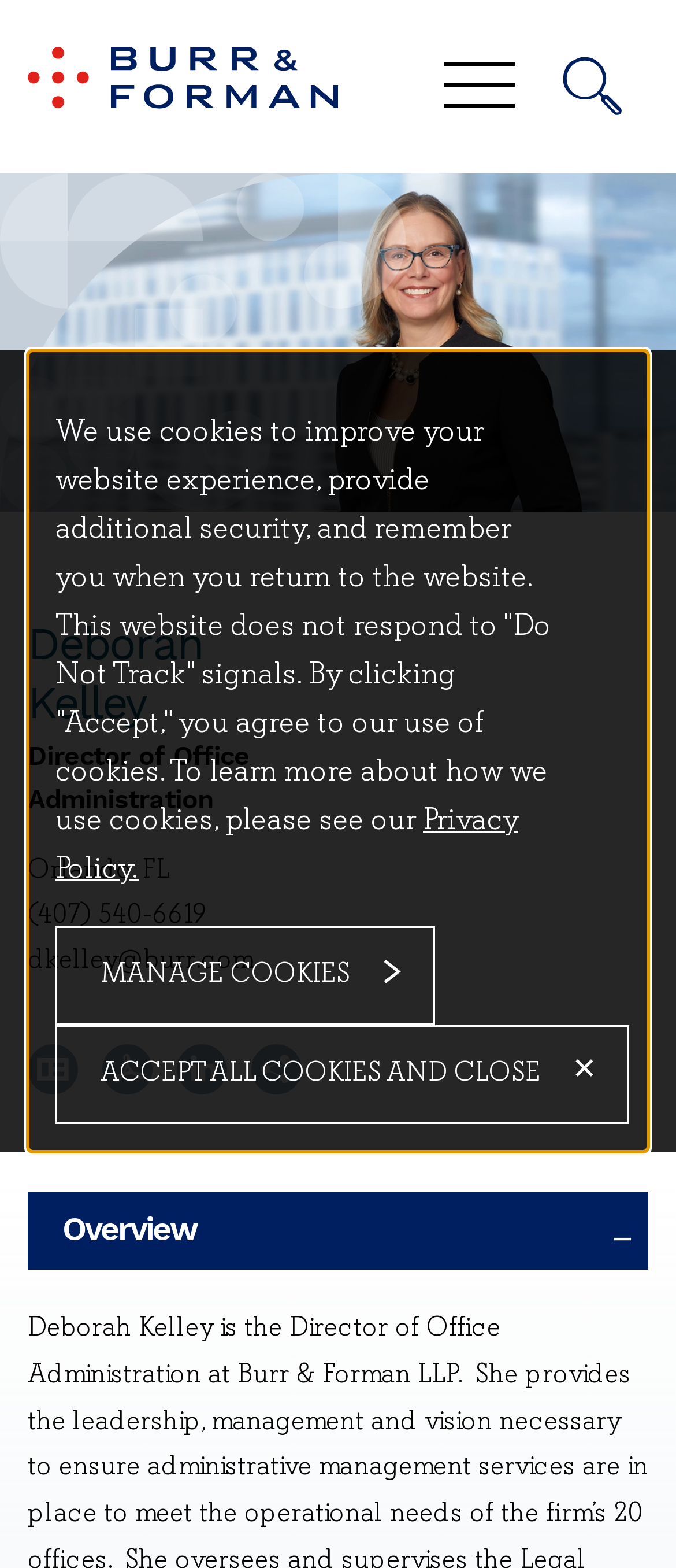Provide a brief response using a word or short phrase to this question:
What is the location of Deborah Kelley's office?

Orlando, FL